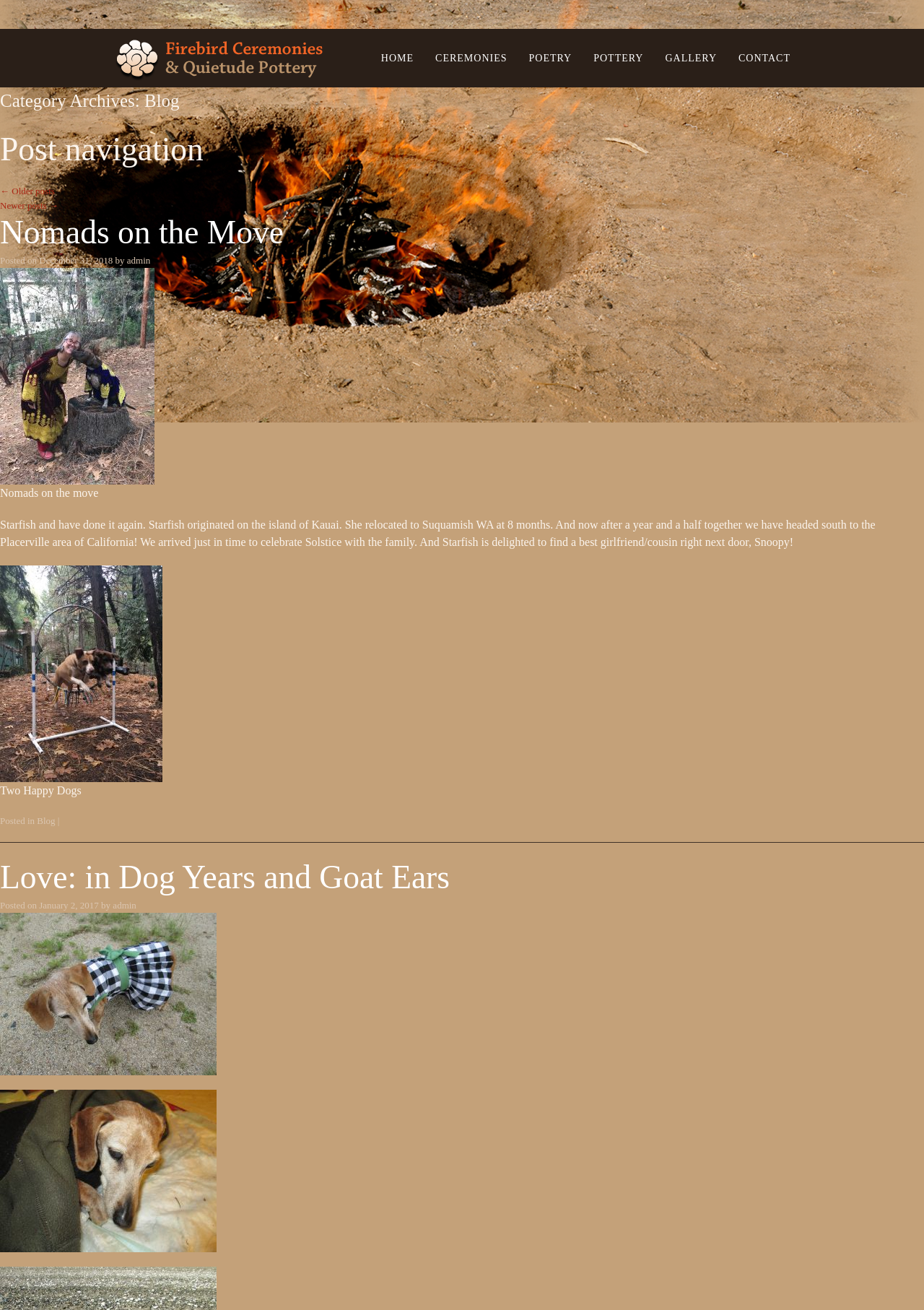Create a detailed narrative of the webpage’s visual and textual elements.

This webpage is a blog page from Firebird Ceremonies & Quietude Pottery. At the top, there is a heading with the title "Firebird Ceremonies & Quietude Pottery" and a link with the same text. Below this, there is a navigation menu with links to "HOME", "CEREMONIES", "POETRY", "POTTERY", "GALLERY", and "CONTACT".

Below the navigation menu, there is a header section with a heading "Category Archives: Blog" and a post navigation section with links to "Older posts" and "Newer posts →". The main content of the page is divided into two articles.

The first article has a heading "Nomads on the Move" and a link with the same text. Below this, there is a section with the post date "December 31, 2018" and the author "admin". The article content is a text about the author's experience with their dog Starfish, who has moved to a new location.

The second article has a heading "Love: in Dog Years and Goat Ears" and a link with the same text. Below this, there is a section with the post date "January 2, 2017" and the author "admin". The article content is not explicitly stated, but there are links and text sections that suggest it may be related to dogs and goats.

Throughout the page, there are several links and text sections that provide additional information and context to the articles. The page also has a footer section with a link to the "Blog" category.